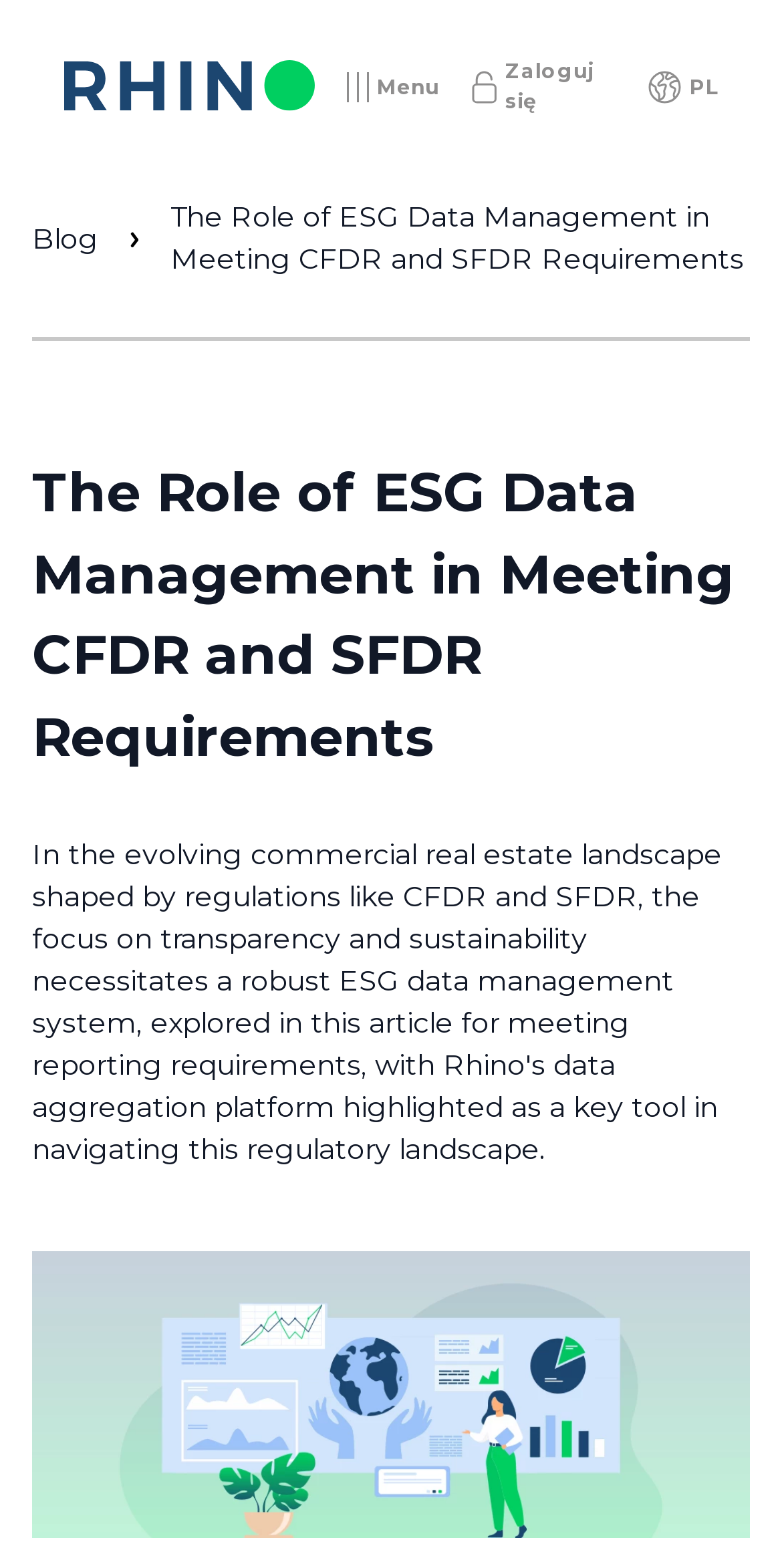How many navigation links are there?
Look at the screenshot and respond with one word or a short phrase.

2